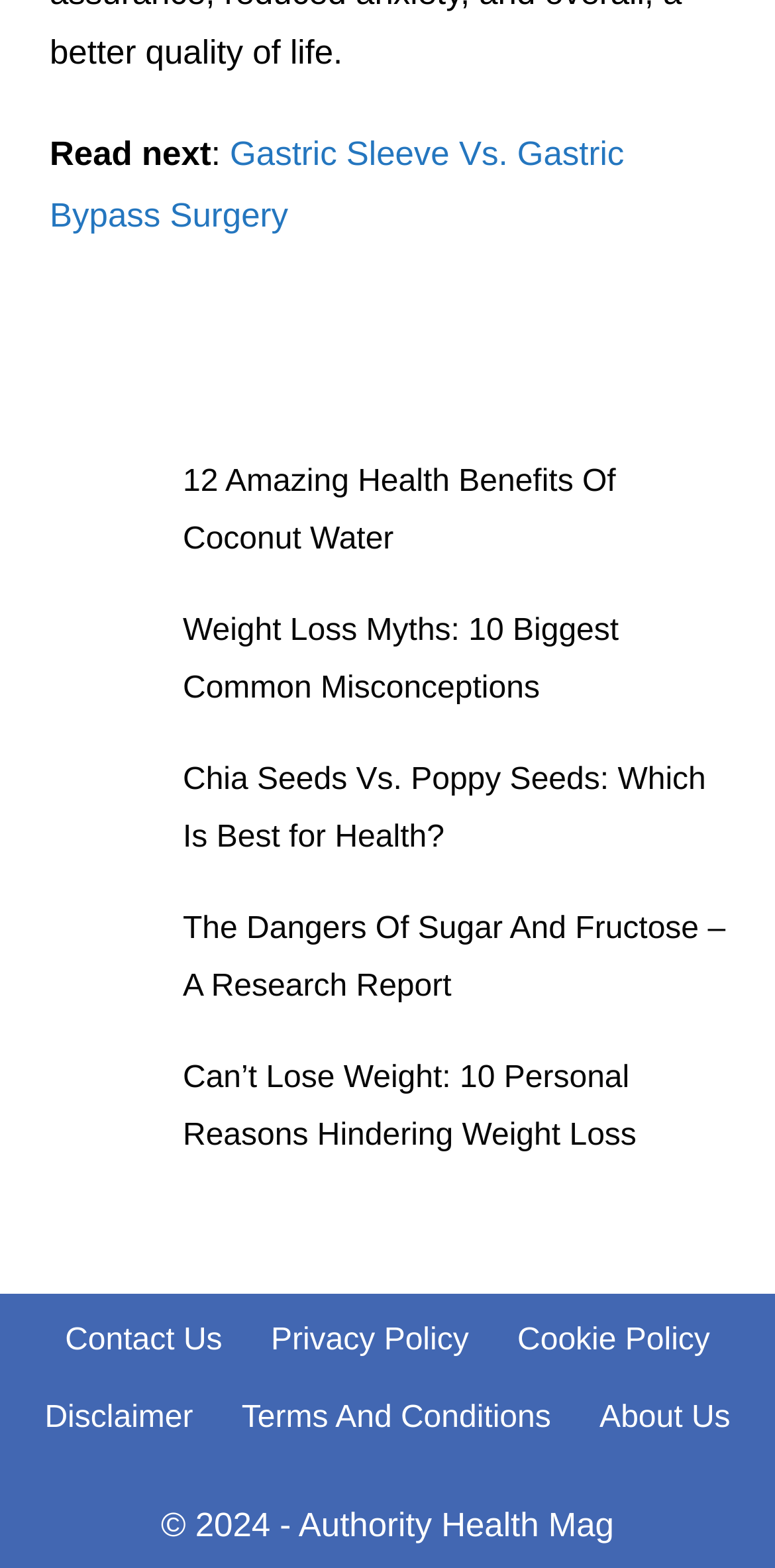Please identify the bounding box coordinates of where to click in order to follow the instruction: "Visit About Us page".

[0.774, 0.893, 0.942, 0.915]